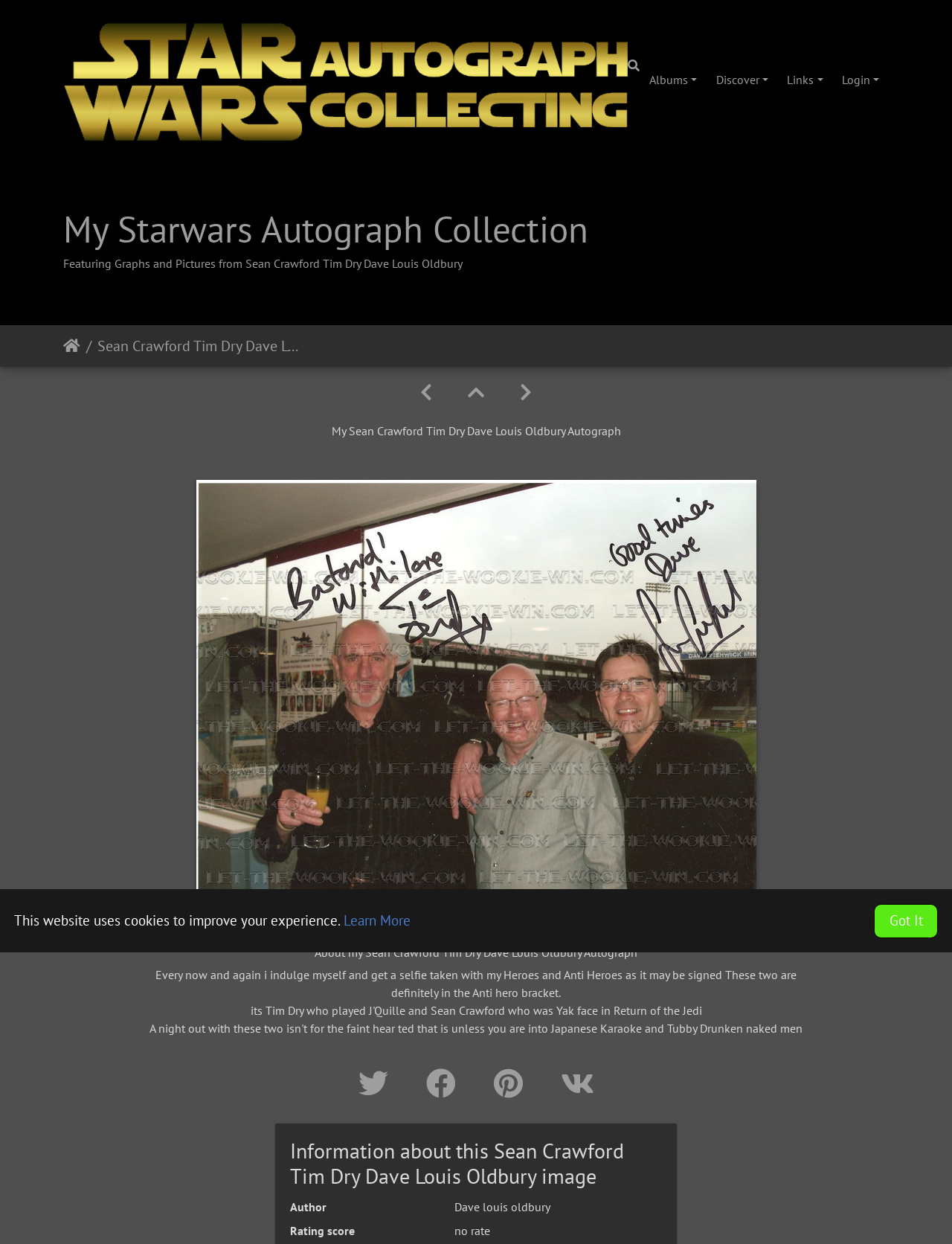Explain the webpage's layout and main content in detail.

This webpage is about a Star Wars autograph collection, specifically featuring Sean Crawford, Tim Dry, Dave Louis Oldbury. At the top, there is a navigation bar with links to "StarWars Autographs", "Albums", "Discover", "Links", and "Login". Below the navigation bar, there are two headings that introduce the collection, followed by a link to the homepage and navigation links to previous and next pages.

The main content of the page is an image of a selfie with the autograph, which takes up most of the page. Above the image, there is a heading that describes the autograph. Below the image, there is a paragraph of text that explains the context of the selfie and the autograph.

On the right side of the page, there are several links to social media platforms. At the bottom of the page, there is a section with information about the image, including the author and rating score. There is also a notice about the website using cookies, with a link to learn more and a button to acknowledge it.